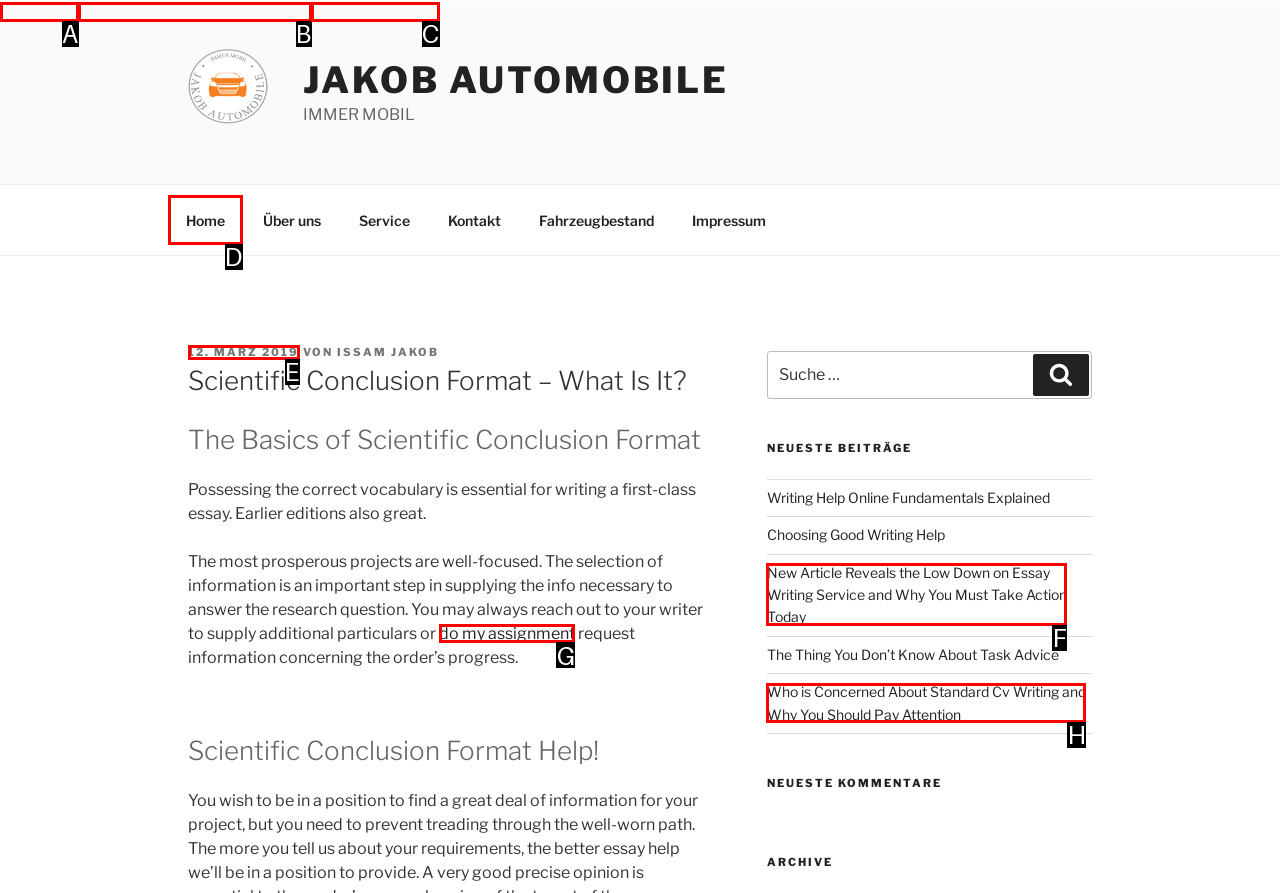Identify the HTML element to select in order to accomplish the following task: click on the 'do my assignment' link
Reply with the letter of the chosen option from the given choices directly.

G